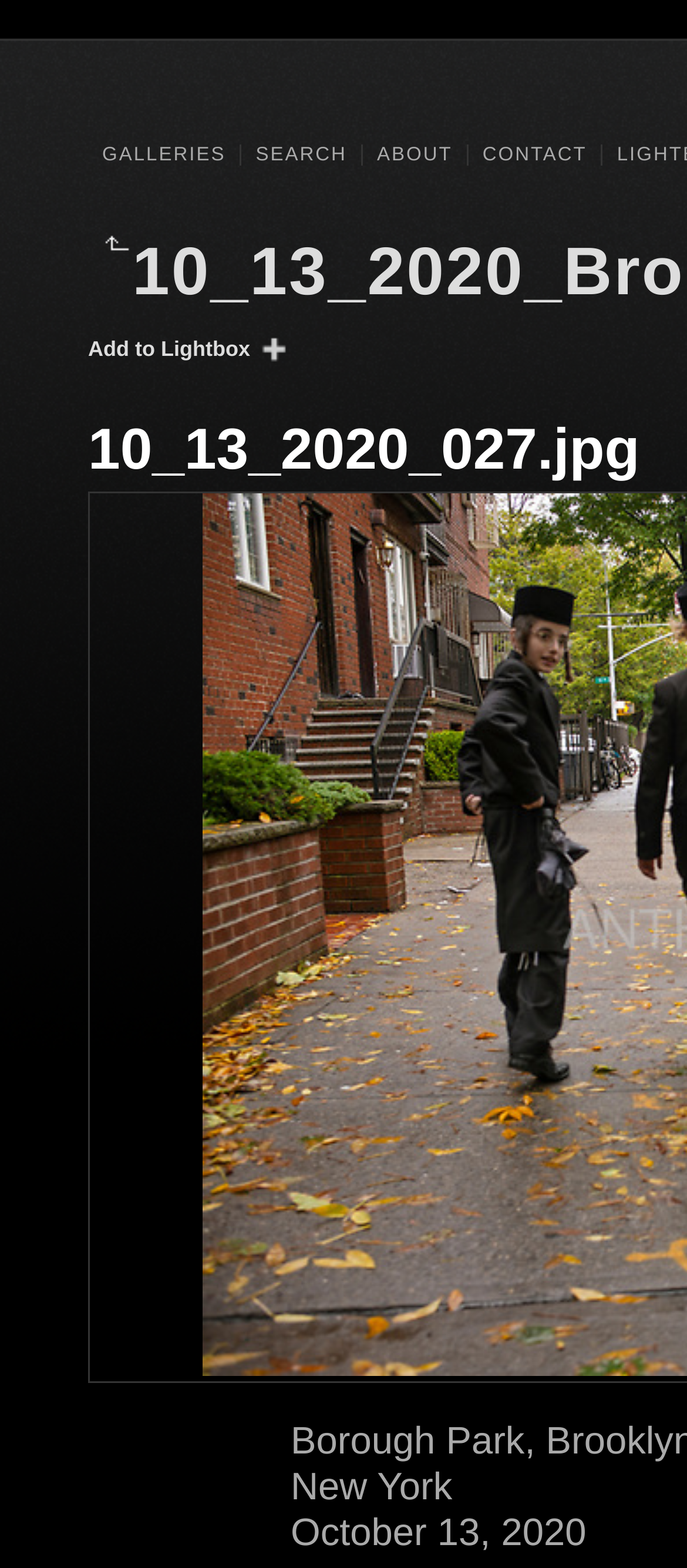Identify the bounding box coordinates for the UI element described as: "Payment". The coordinates should be provided as four floats between 0 and 1: [left, top, right, bottom].

None